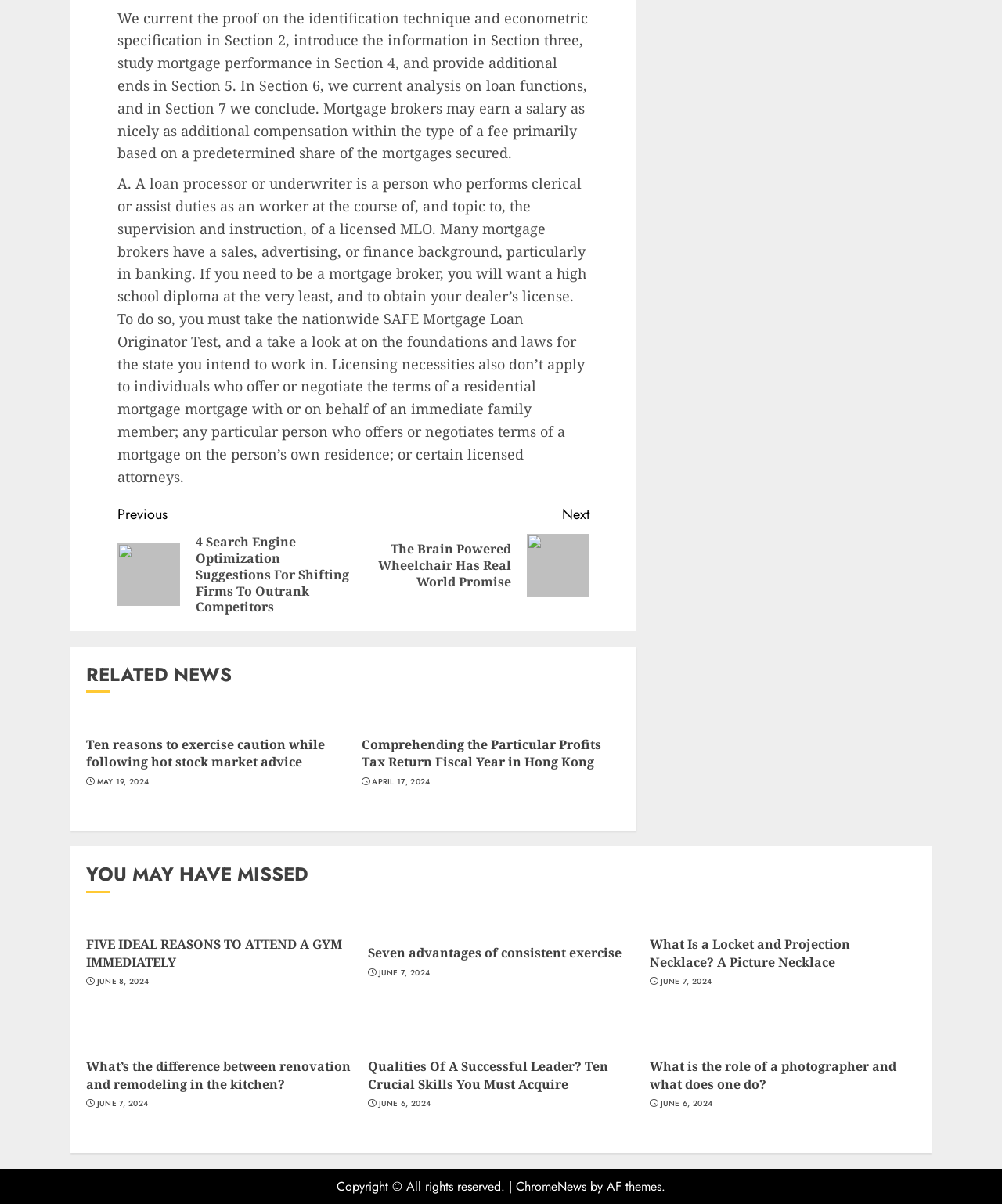Please identify the bounding box coordinates of the region to click in order to complete the given instruction: "Check 'JUNE 7, 2024'". The coordinates should be four float numbers between 0 and 1, i.e., [left, top, right, bottom].

[0.378, 0.803, 0.429, 0.813]